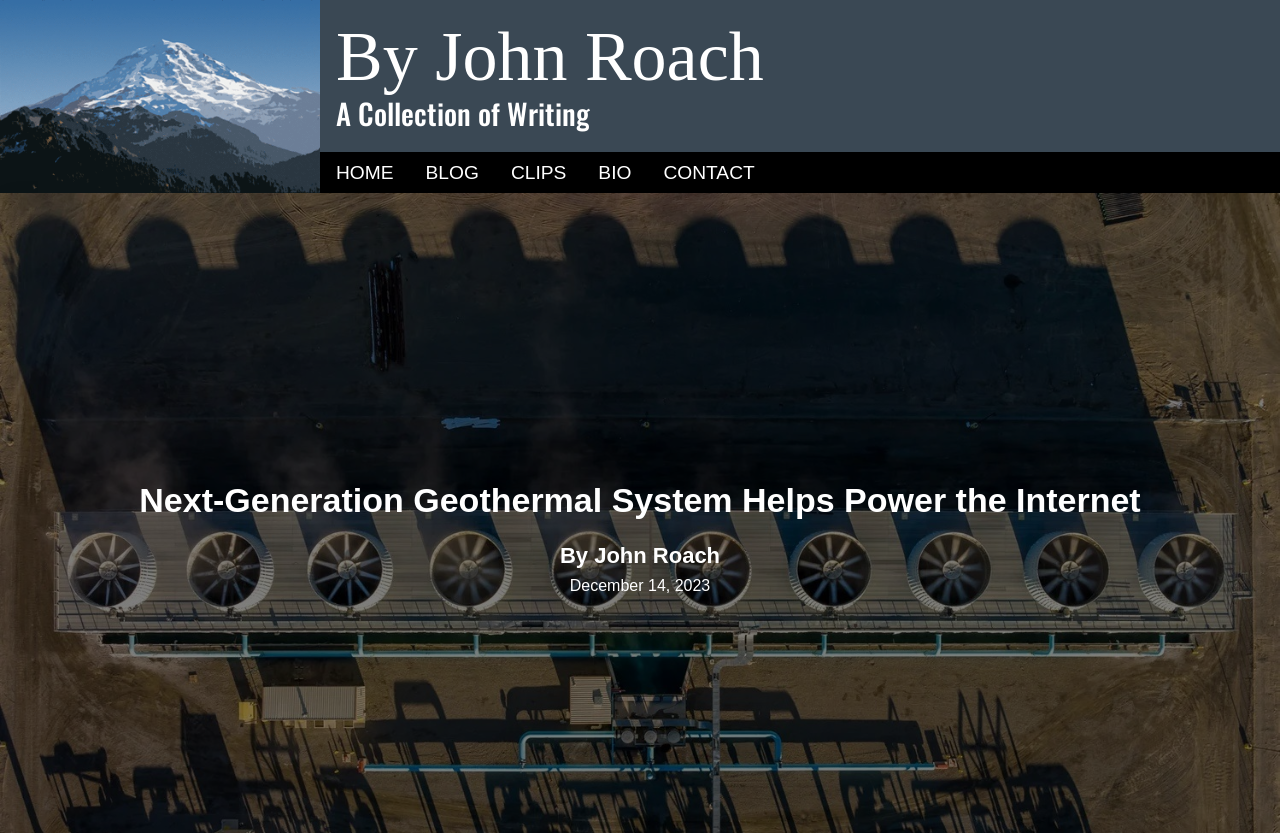From the webpage screenshot, predict the bounding box of the UI element that matches this description: "Contact".

[0.506, 0.182, 0.602, 0.232]